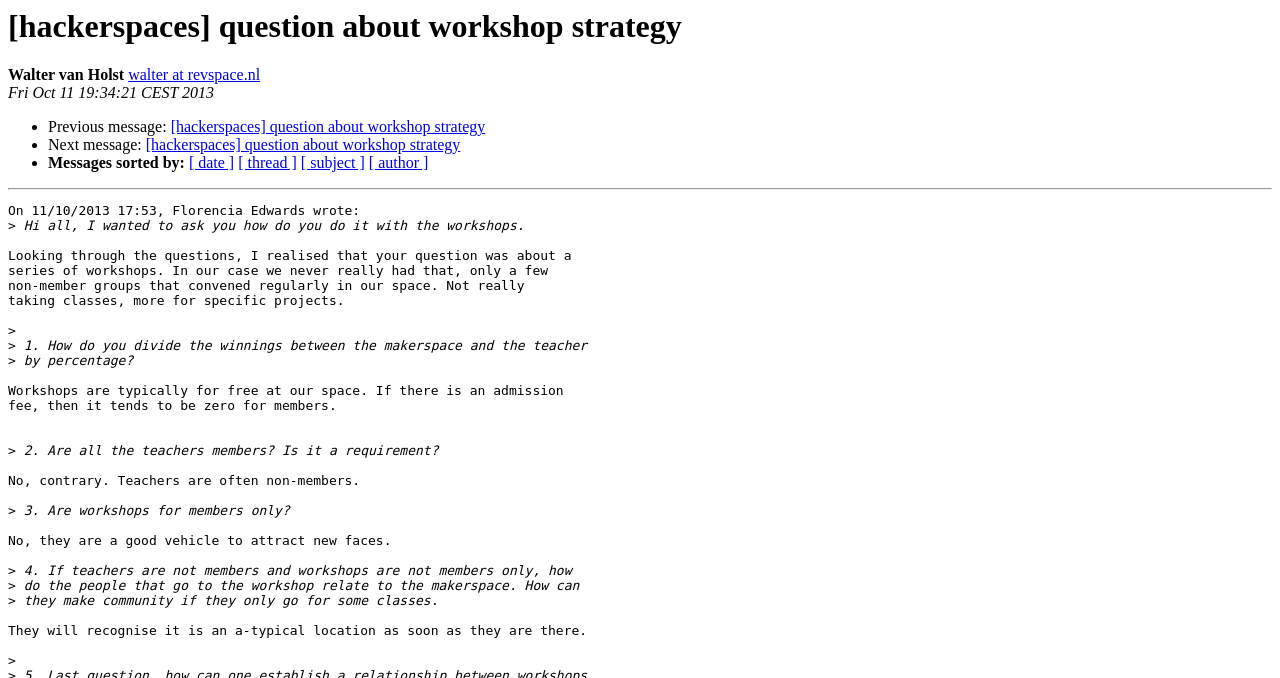Are workshops only for members?
Using the details from the image, give an elaborate explanation to answer the question.

The message states that workshops are not only for members, as the author mentions that they are a good vehicle to attract new faces, implying that non-members can also attend workshops.